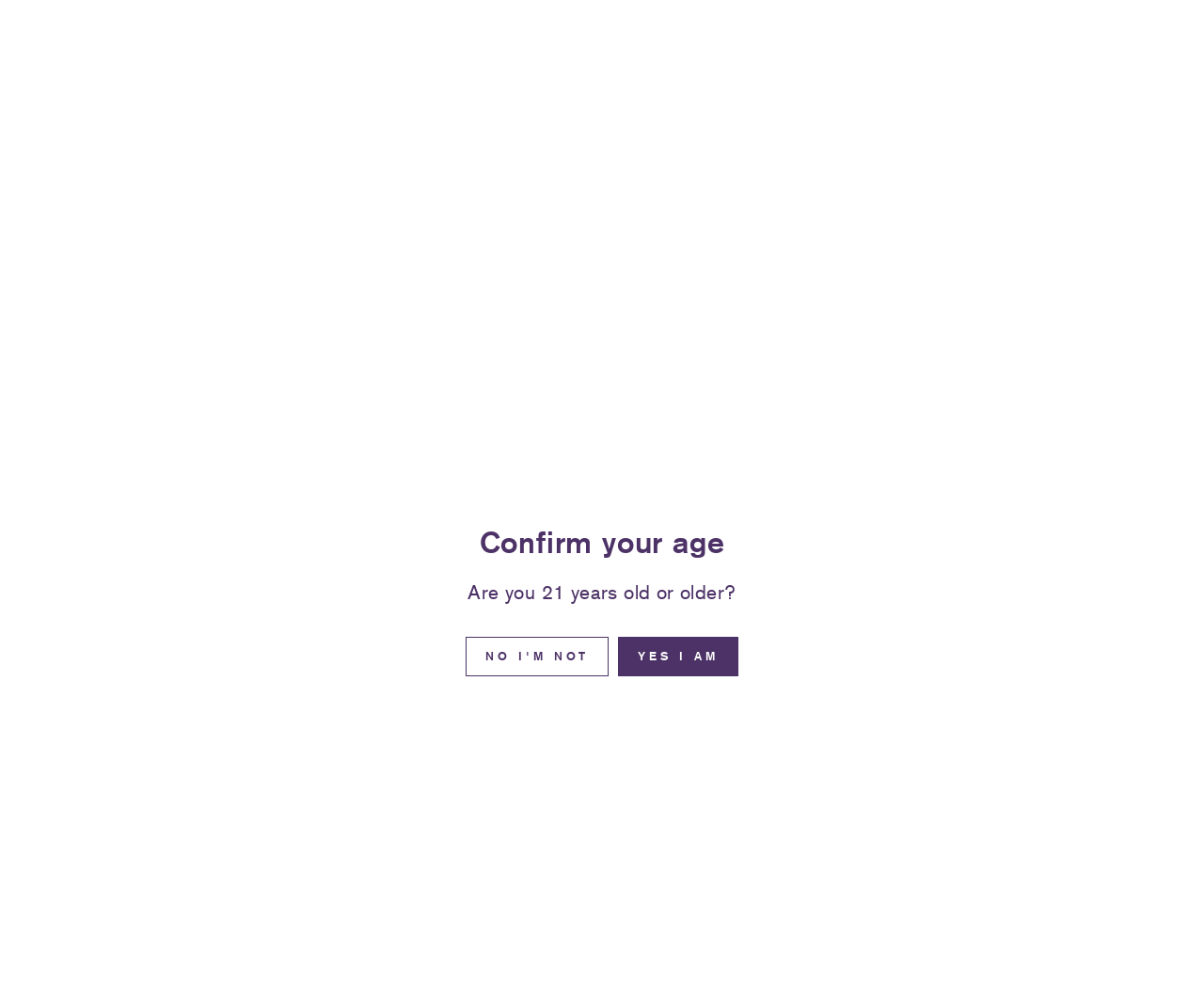What is the purpose of the 'YES I AM' button?
Please describe in detail the information shown in the image to answer the question.

The 'YES I AM' button is located near a heading that says 'Confirm your age', suggesting that the button is used to confirm the user's age, likely for accessing wine-related content.